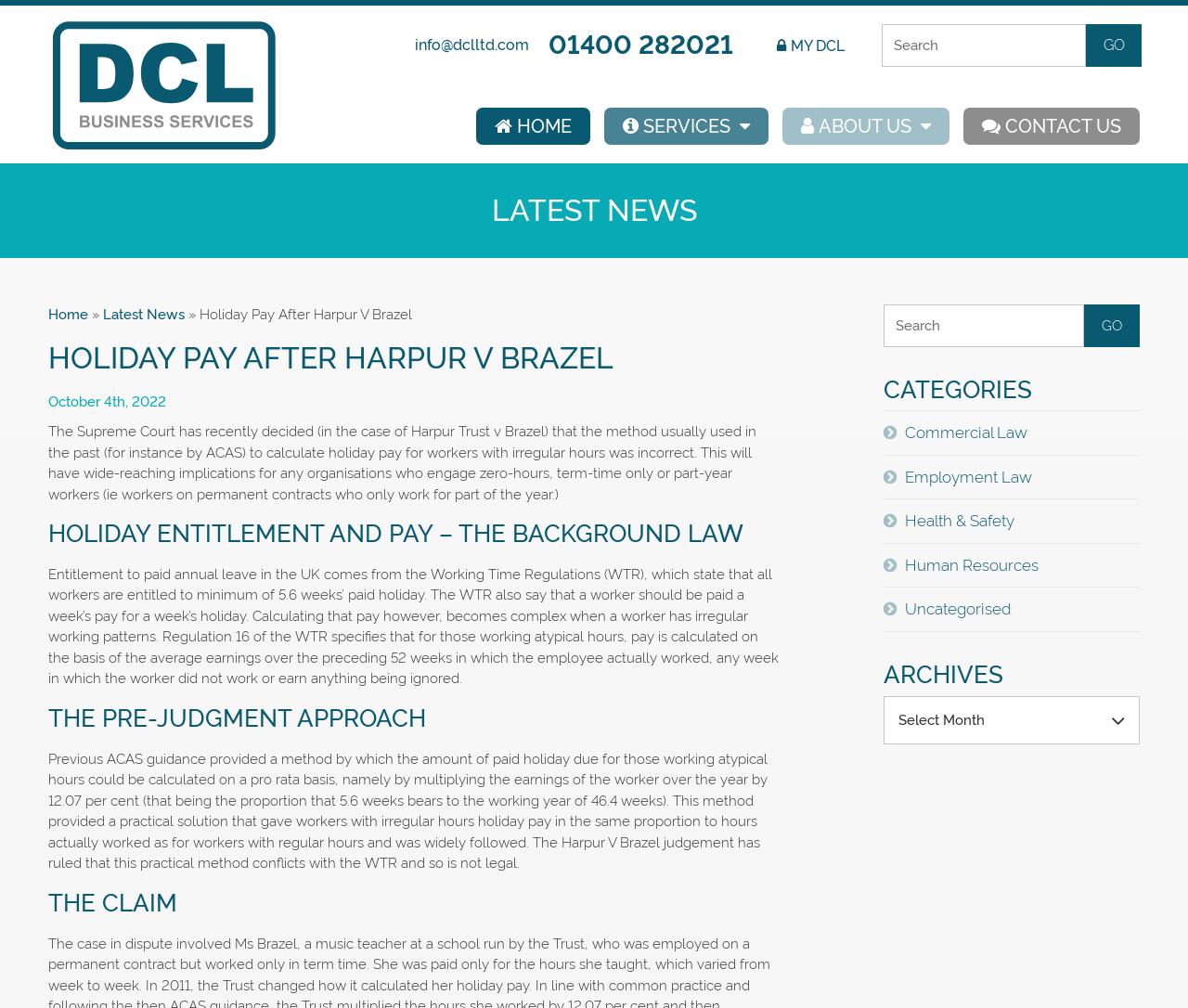Determine the bounding box coordinates of the region I should click to achieve the following instruction: "search in categories". Ensure the bounding box coordinates are four float numbers between 0 and 1, i.e., [left, top, right, bottom].

[0.744, 0.302, 0.959, 0.344]